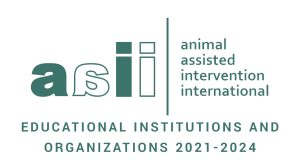What is the aesthetic of the logo's design?
Give a single word or phrase answer based on the content of the image.

Professional and contemporary